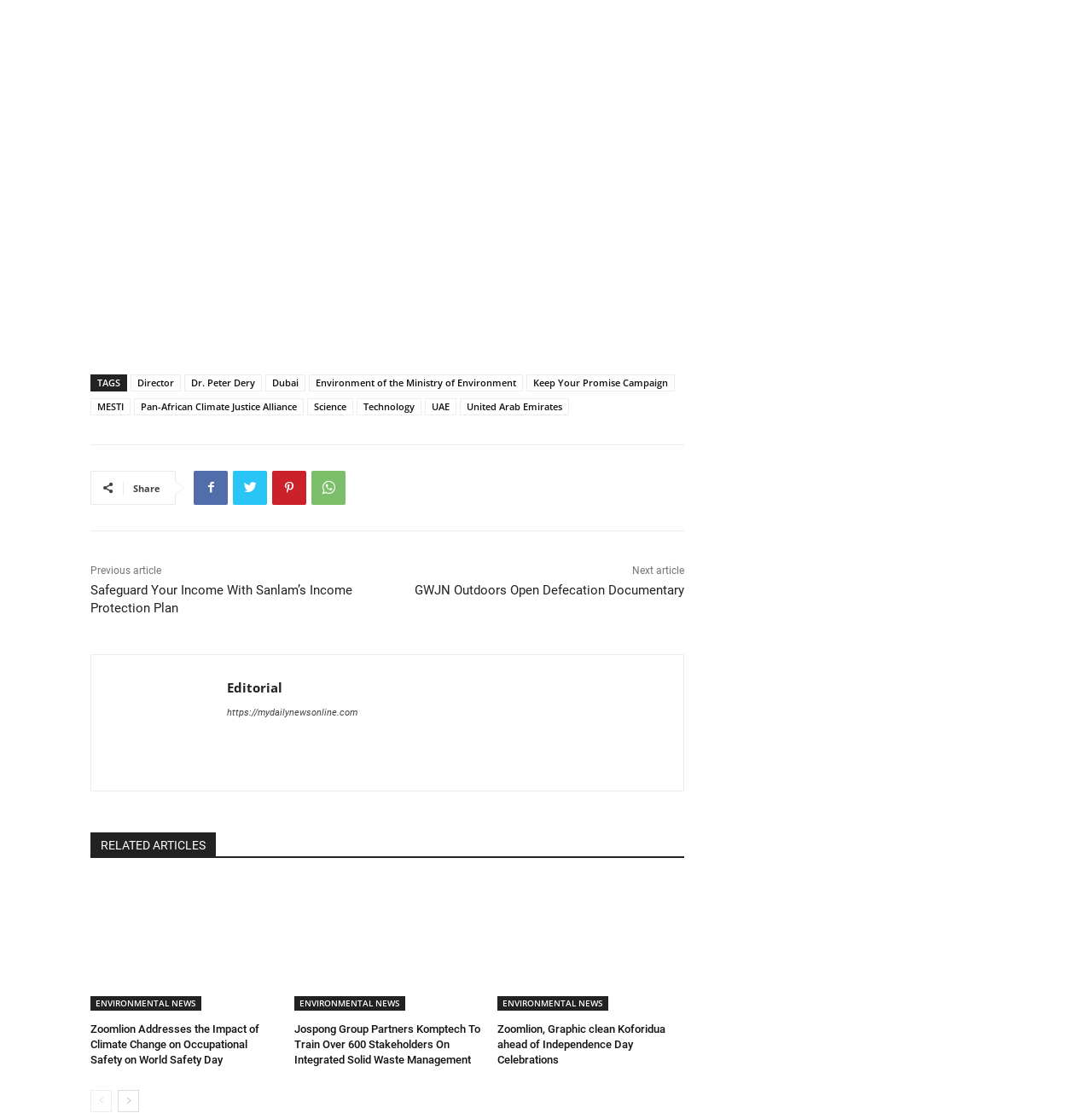Find the bounding box coordinates of the area to click in order to follow the instruction: "Share the article".

[0.122, 0.433, 0.147, 0.444]